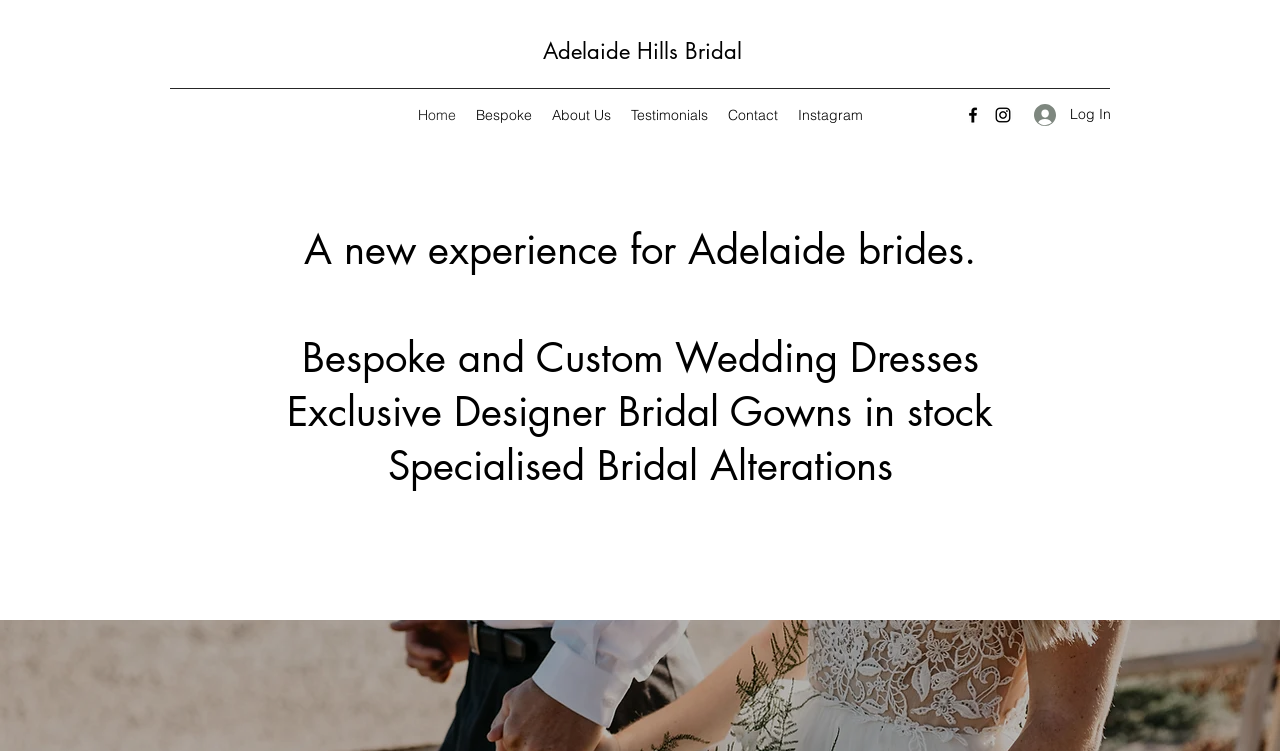Please determine the bounding box coordinates of the clickable area required to carry out the following instruction: "Click on the 'Facebook' link". The coordinates must be four float numbers between 0 and 1, represented as [left, top, right, bottom].

[0.752, 0.14, 0.768, 0.166]